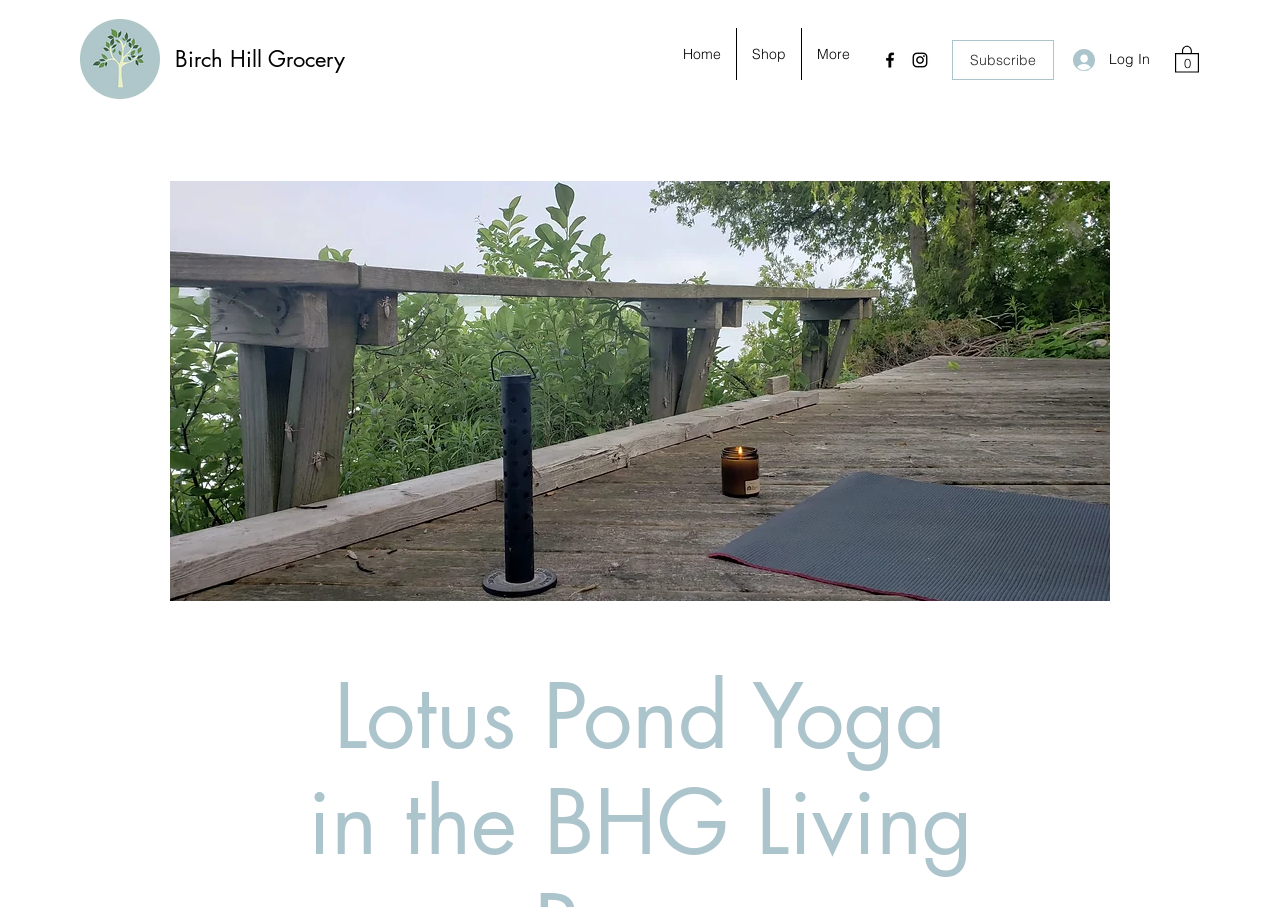Given the element description: "Log In", predict the bounding box coordinates of this UI element. The coordinates must be four float numbers between 0 and 1, given as [left, top, right, bottom].

[0.827, 0.046, 0.909, 0.087]